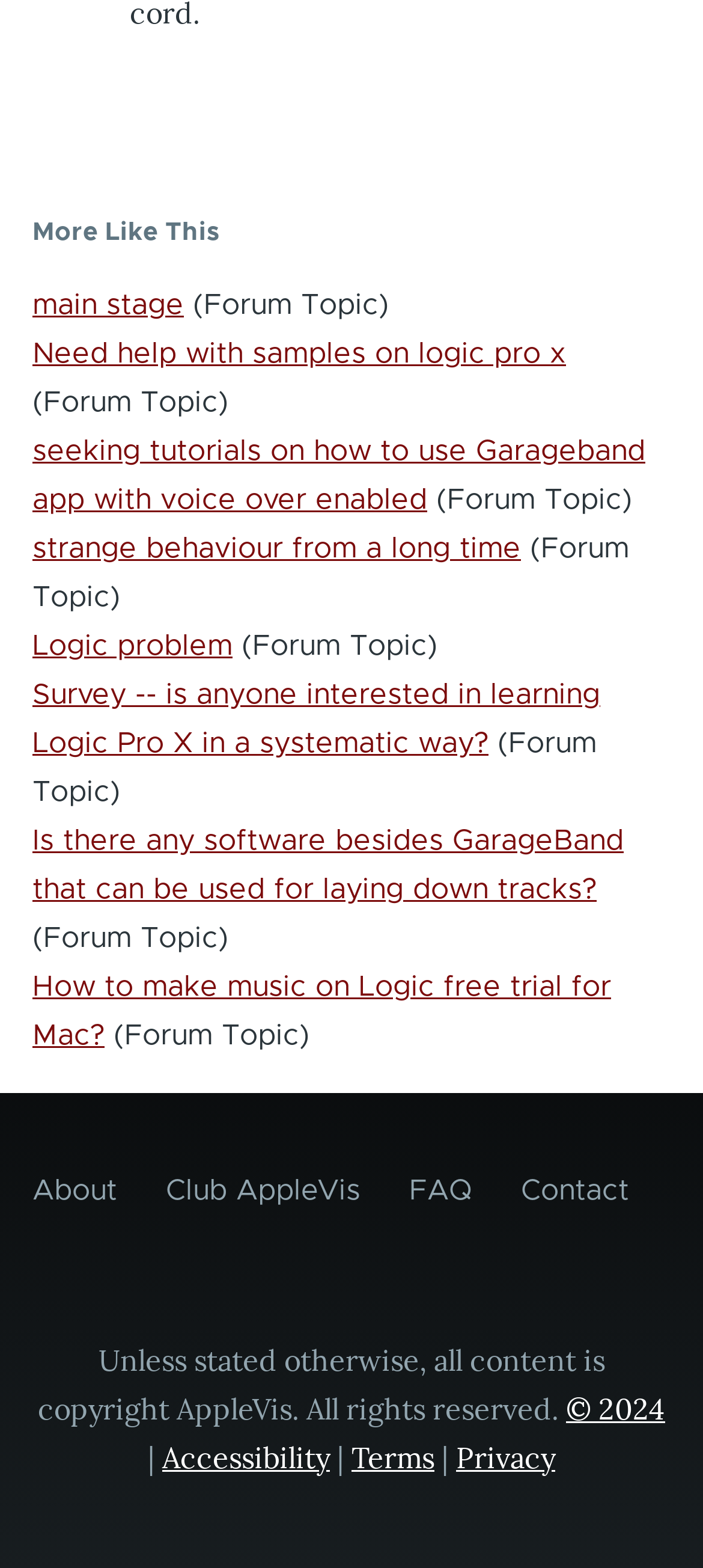Please identify the bounding box coordinates of the element's region that should be clicked to execute the following instruction: "Read 'FAQ'". The bounding box coordinates must be four float numbers between 0 and 1, i.e., [left, top, right, bottom].

[0.582, 0.738, 0.672, 0.78]